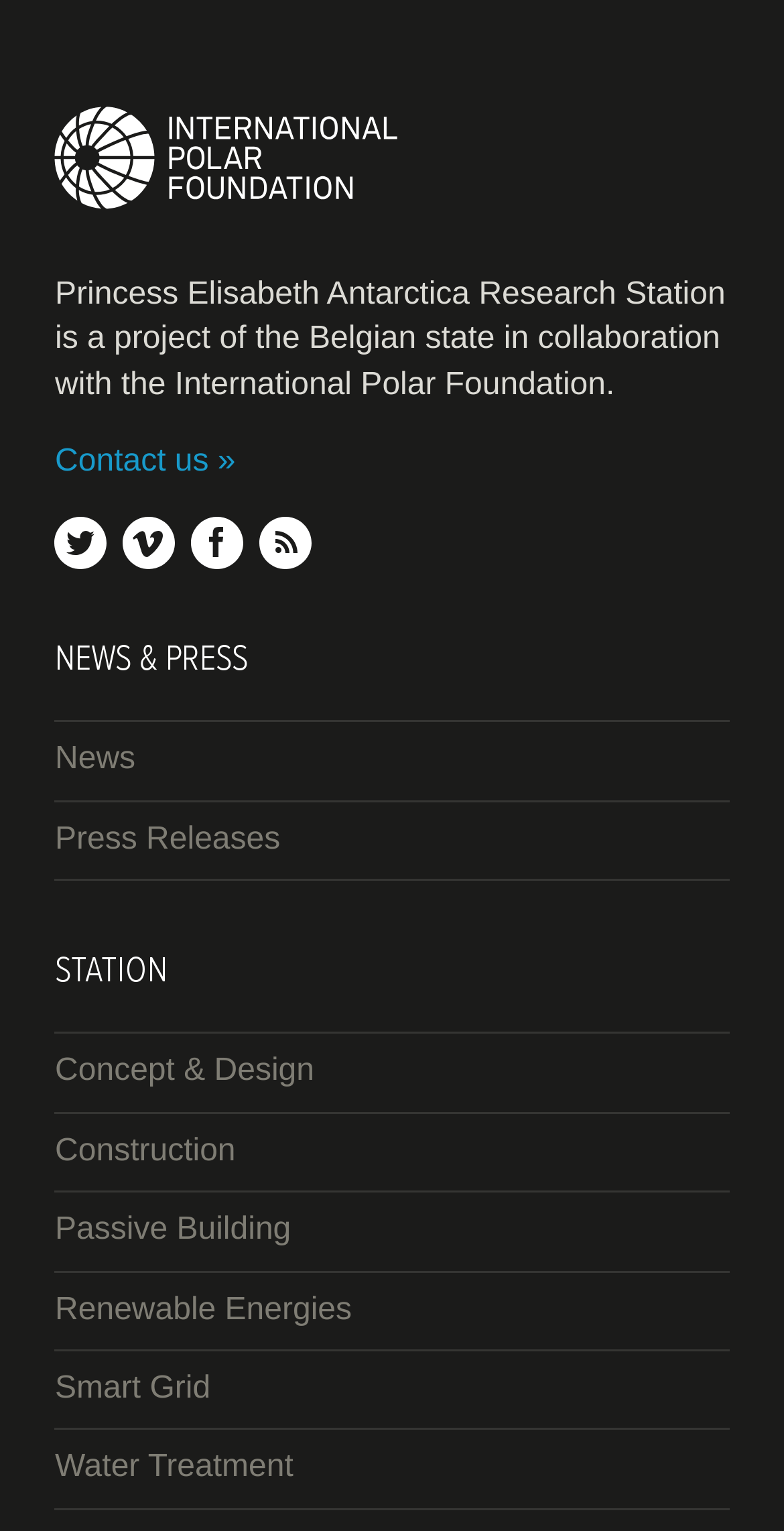Specify the bounding box coordinates of the area to click in order to follow the given instruction: "read the news."

[0.07, 0.471, 0.93, 0.523]